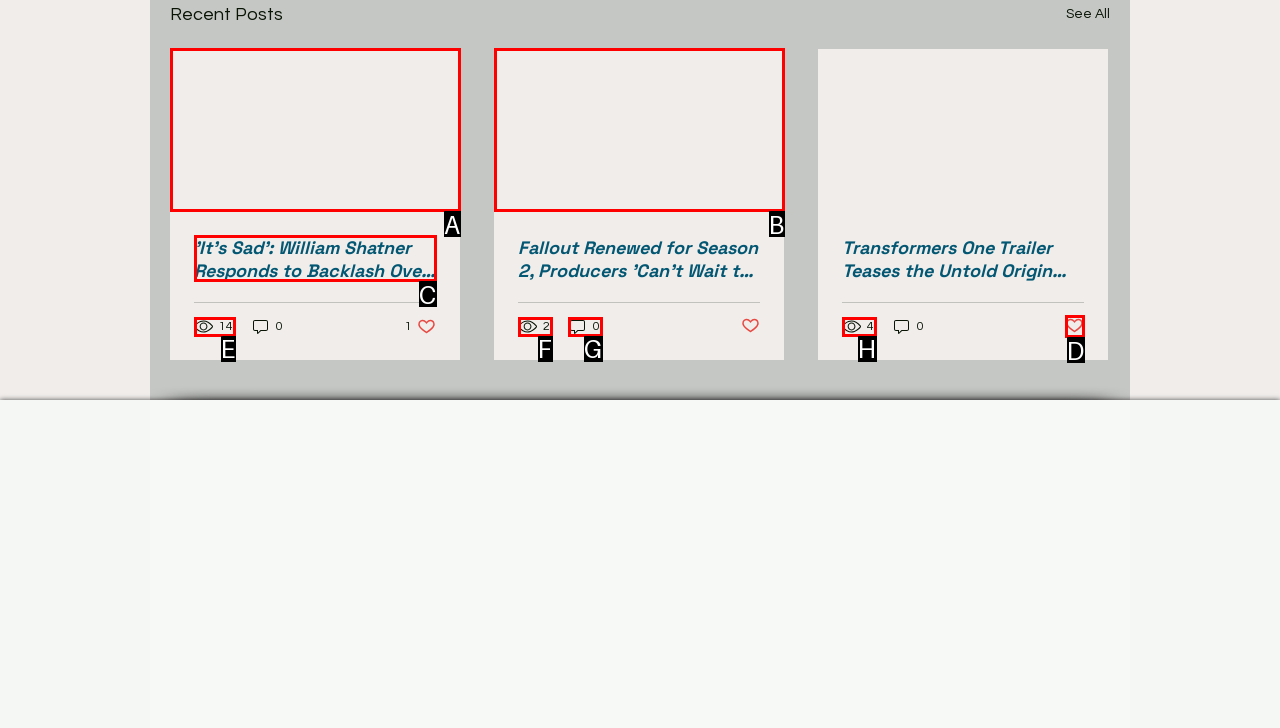Indicate which UI element needs to be clicked to fulfill the task: Read article about William Shatner
Answer with the letter of the chosen option from the available choices directly.

C